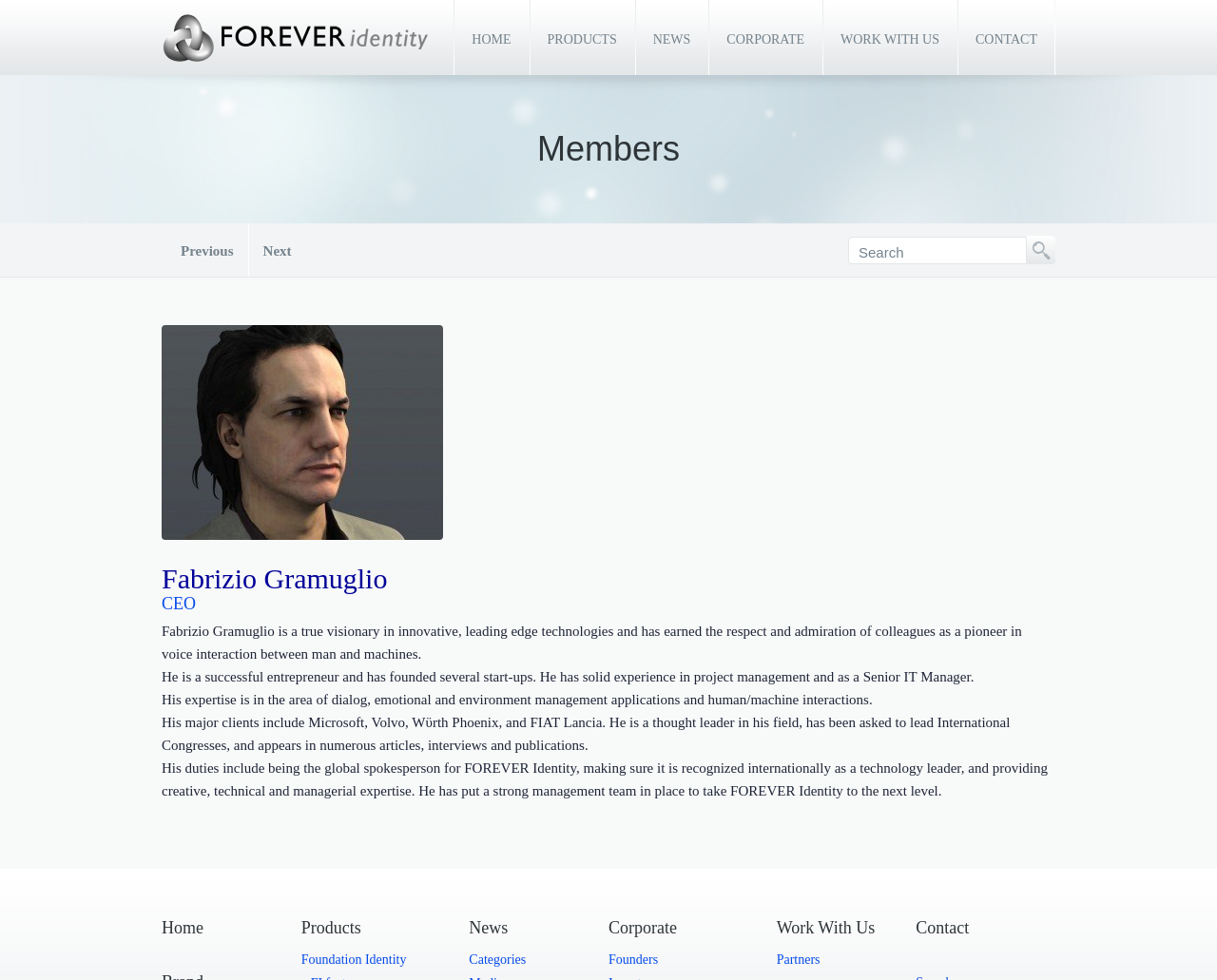Provide an in-depth caption for the webpage.

This webpage is about Fabrizio Gramuglio, the CEO of Forever Identity. At the top, there is a logo of Forever Identity, which is an image with a link to the company's website. Below the logo, there is a navigation menu with six links: HOME, PRODUCTS, NEWS, CORPORATE, WORK WITH US, and CONTACT.

On the left side of the page, there is a heading "Members" with two links, "Previous" and "Next", which are likely used for pagination. Below the navigation menu, there is a table with a search box and a button with a magnifying glass icon.

The main content of the page is an article about Fabrizio Gramuglio, which includes his picture, name, and title as CEO. There are four paragraphs of text that describe his background, expertise, and duties as the global spokesperson for Forever Identity.

At the bottom of the page, there are five sections with headings: Home, Products, News, Corporate, and Work With Us. Each section has a link to the corresponding page. There are also additional links to related pages, such as Foundation Identity, Categories, Founders, and Partners.